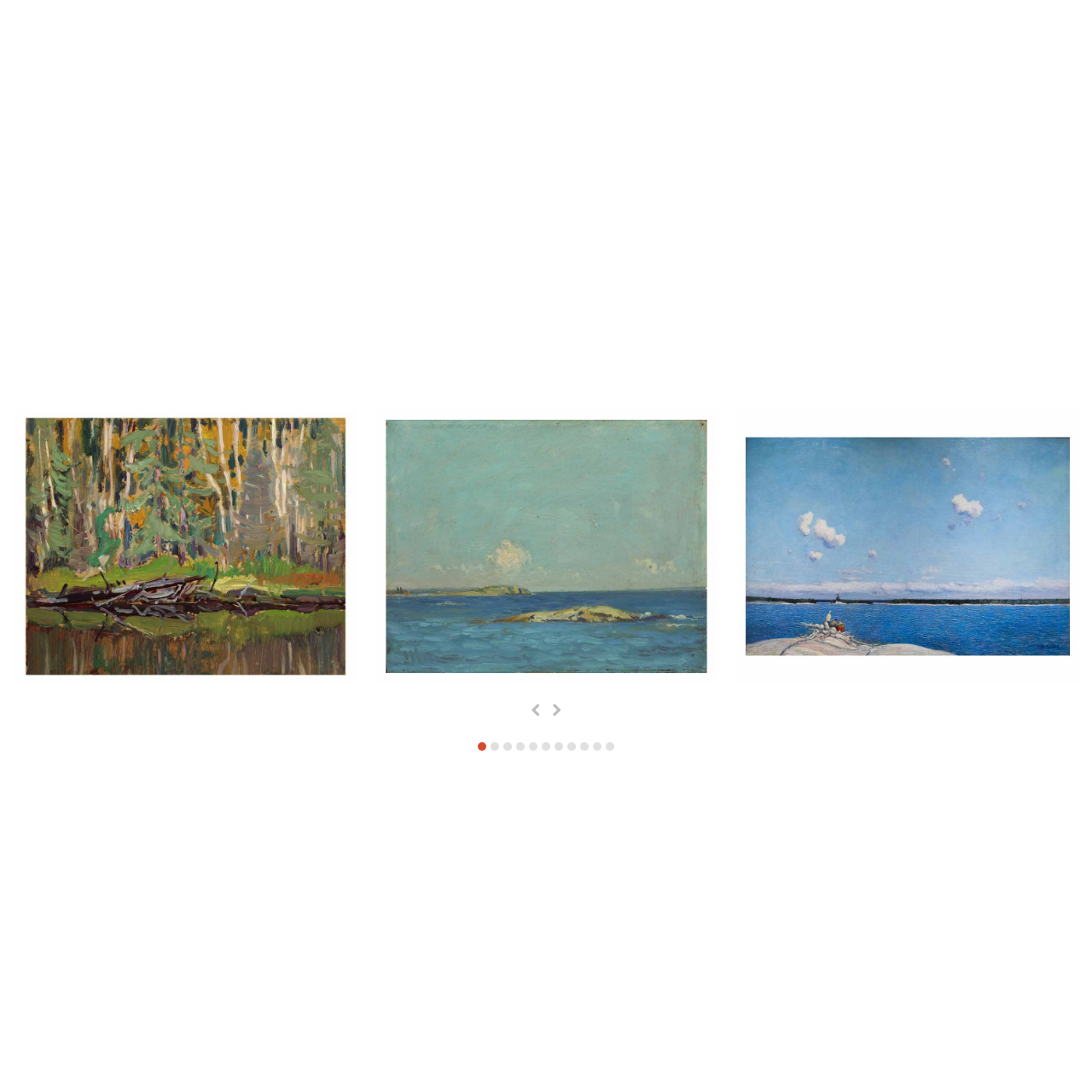What style does the artist blend with realism?  
Please examine the image enclosed within the red bounding box and provide a thorough answer based on what you observe in the image.

According to the caption, the composition of the painting showcases the artist's skill in blending realism with an impressionistic style, indicating that the artist combines realistic representations with impressionistic techniques to create a unique visual effect.